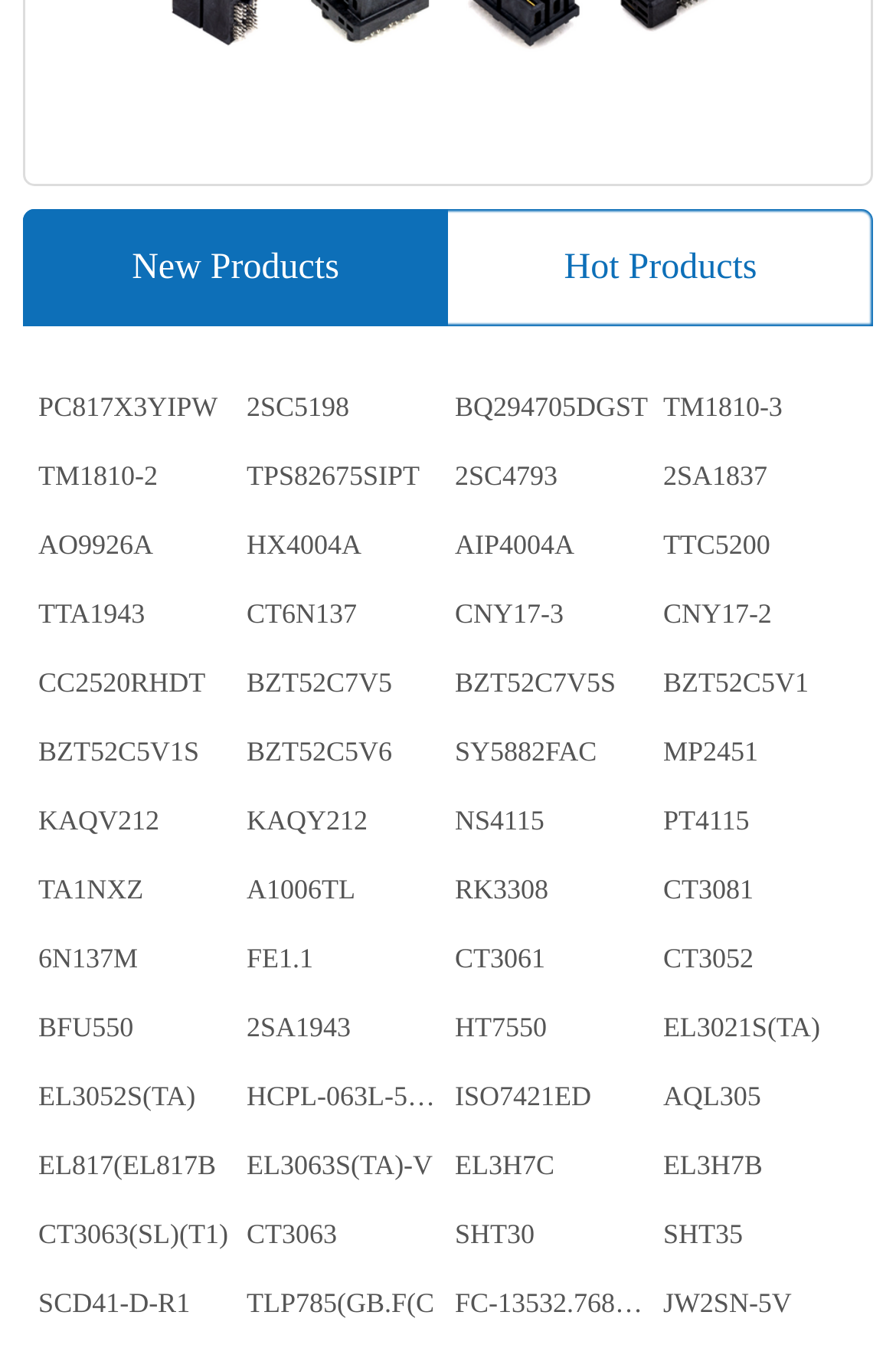How many products are listed on this page?
Please provide a single word or phrase in response based on the screenshot.

225